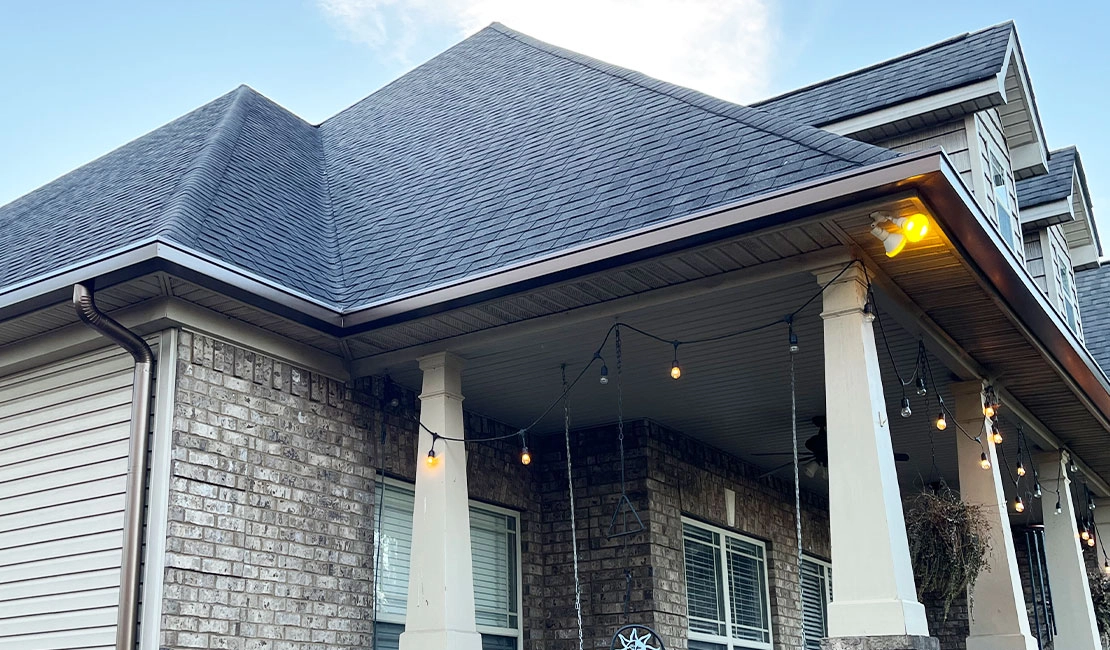Please reply with a single word or brief phrase to the question: 
What is the purpose of the box gutters in the design?

To manage water flow effectively